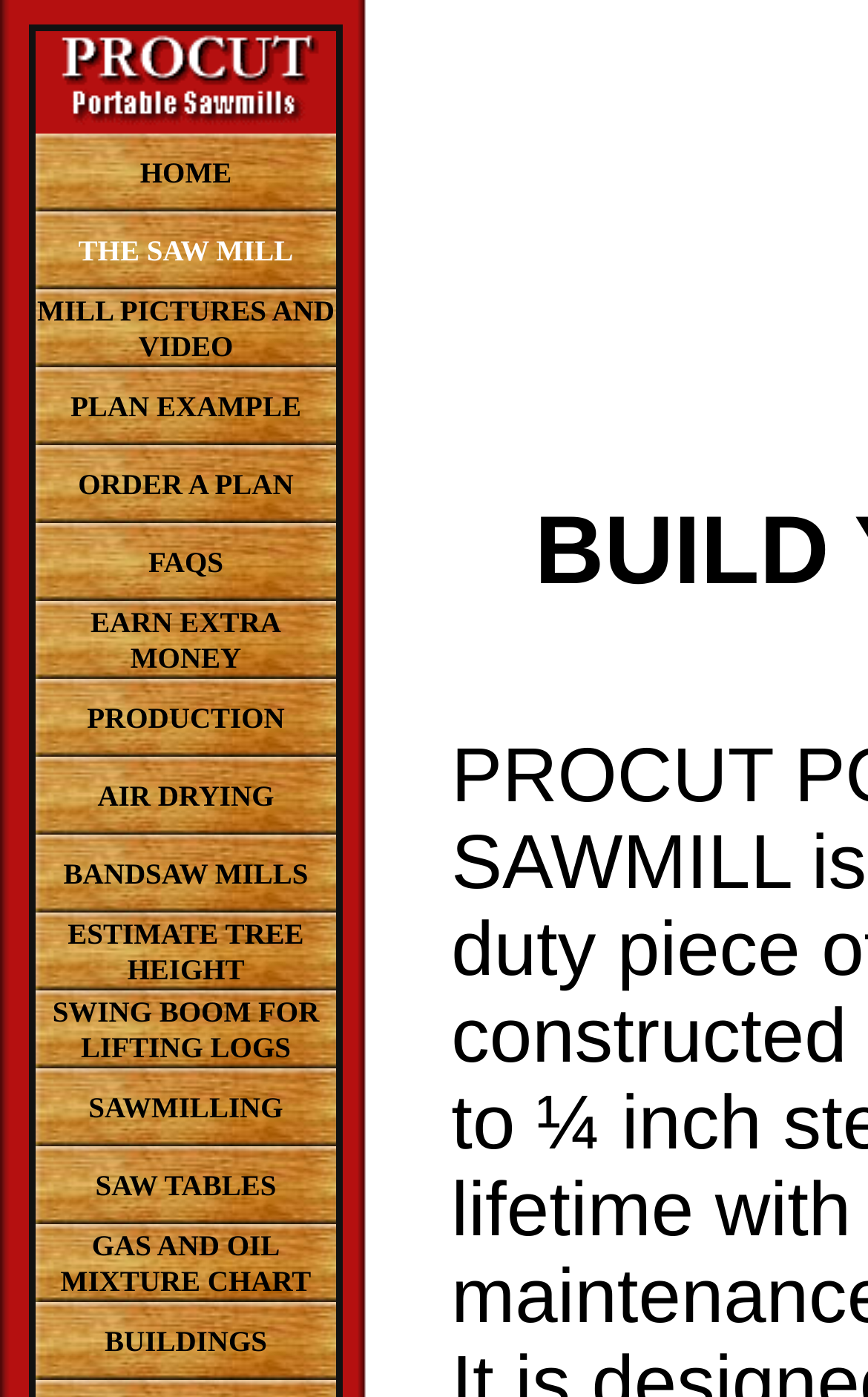Offer a thorough description of the webpage.

This webpage is about Procut Portable Sawmills, a company based in Prince George, BC Canada. At the top, there is a logo image with the company name. Below the logo, there is a navigation menu with 14 links, including "HOME", "THE SAW MILL", "MILL PICTURES AND VIDEO", and others. These links are arranged vertically, with each link positioned below the previous one. 

The webpage has a focus on providing information about portable chainsaw mills, with a meta description that highlights the product's precision, heavy-duty construction, and low maintenance requirements. However, there is no prominent display of this information on the webpage. Instead, the navigation menu seems to be the primary focus, allowing users to access various sections of the website related to sawmills and related topics.